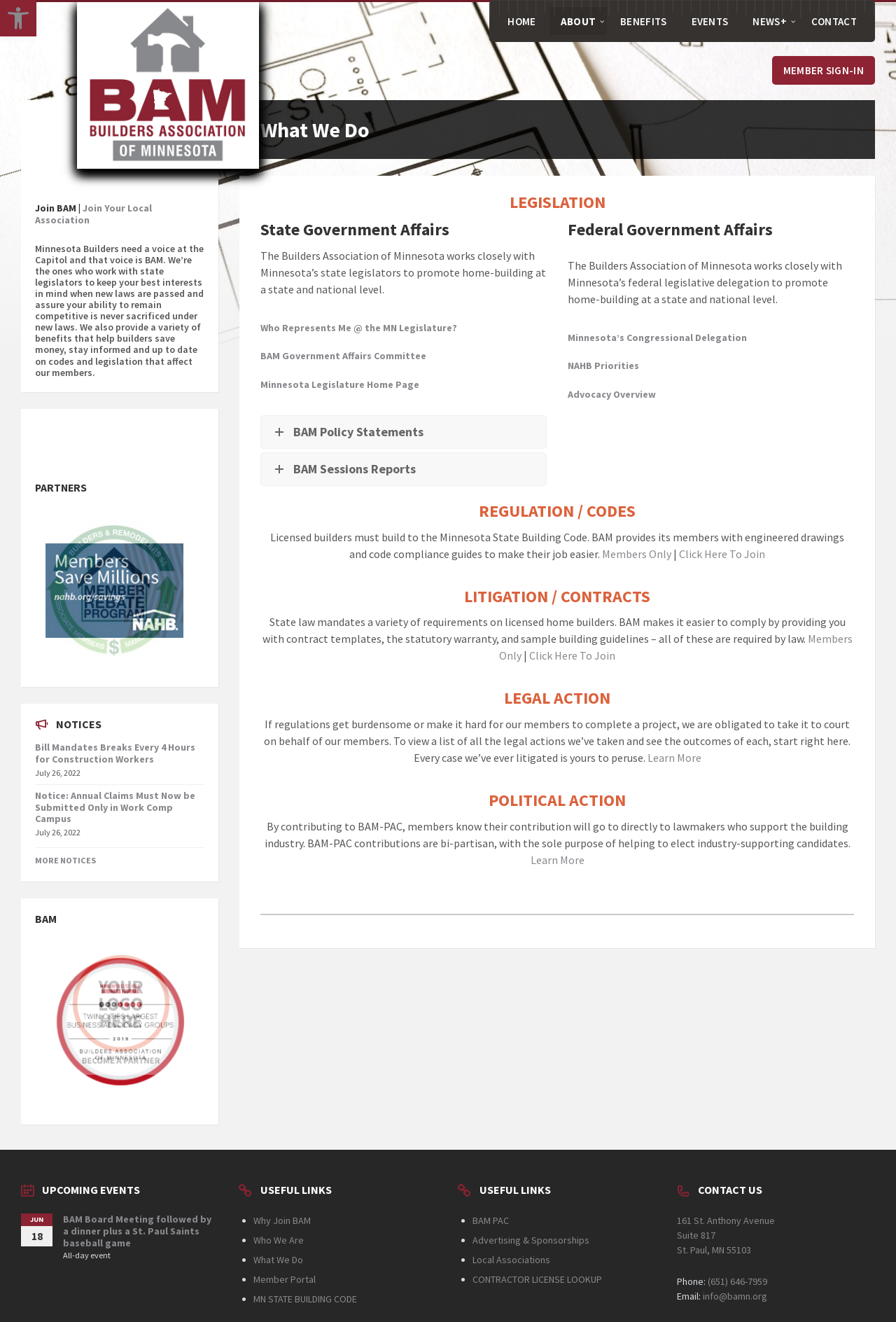Provide an in-depth caption for the contents of the webpage.

The webpage is about the Builders Association of Minnesota, and it provides information on what the organization does. At the top, there is a toolbar with an accessibility button and a menu with several items, including "HOME", "ABOUT", "BENEFITS", "EVENTS", "NEWS+", and "CONTACT". Below the toolbar, there is a logo of the Builders Association of Minnesota.

The main content of the webpage is divided into several sections. The first section is about legislation, and it includes headings such as "LEGISLATION", "State Government Affairs", and "Federal Government Affairs". There are also links to related pages, such as "Who Represents Me @ the MN Legislature?" and "NAHB Priorities".

The next section is about regulation and codes, and it includes headings such as "REGULATION / CODES" and "LITIGATION / CONTRACTS". There are also links to members-only content and contract templates.

The following section is about legal action, and it includes a heading "LEGAL ACTION" and a link to learn more about the legal actions taken by the organization.

The next section is about political action, and it includes a heading "POLITICAL ACTION" and a link to learn more about BAM-PAC, a political action committee.

Below these sections, there is a separator line, and then a section about joining BAM and local associations. There is a heading "Join BAM | Join Your Local Association" and a link to join.

The next section is about partners, and it includes several links to partner organizations.

The following section is about notices, and it includes headings such as "NOTICES" and "Bill Mandates Breaks Every 4 Hours for Construction Workers". There are also links to related pages and a link to more notices.

The final sections are about BAM and upcoming events. There is a heading "BAM" and several links to related pages, and a heading "UPCOMING EVENTS" with a list of events, including a BAM Board Meeting and a dinner plus a St. Paul Saints baseball game.